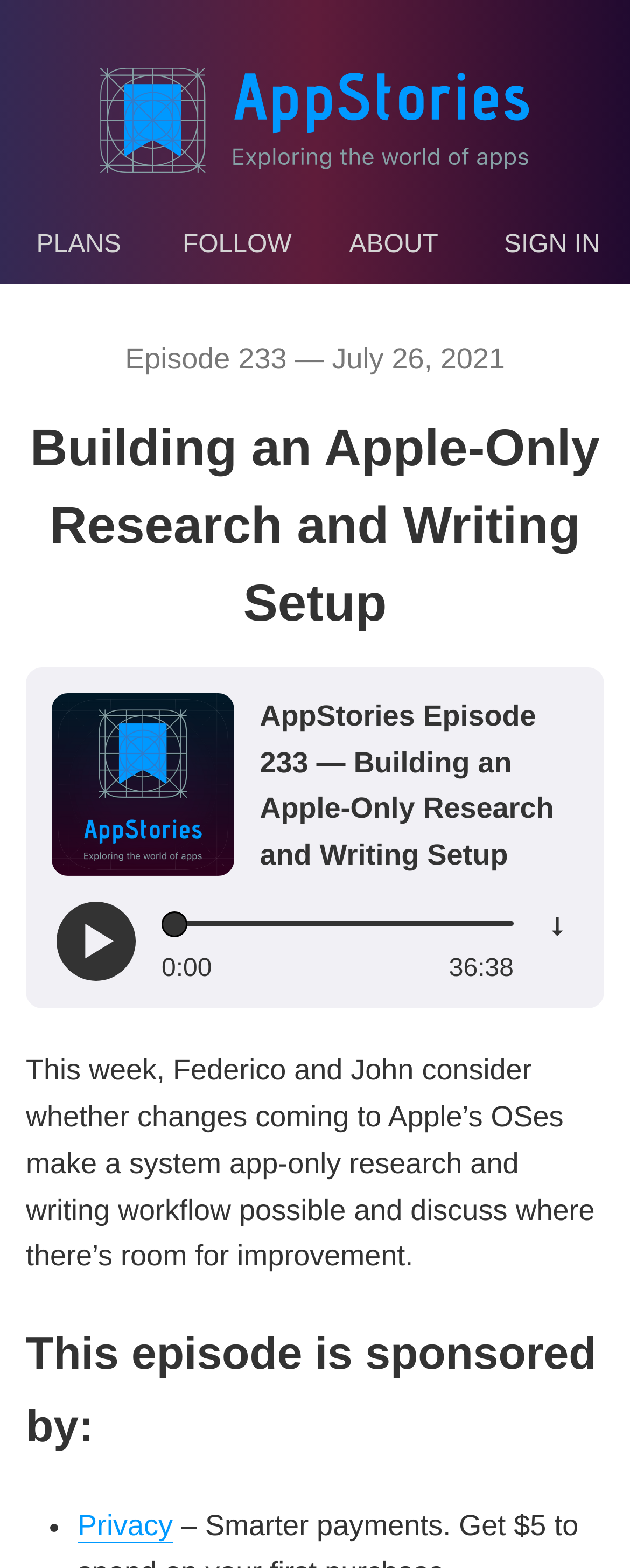Locate the bounding box coordinates of the area that needs to be clicked to fulfill the following instruction: "Click the 'FOLLOW' link". The coordinates should be in the format of four float numbers between 0 and 1, namely [left, top, right, bottom].

[0.263, 0.139, 0.487, 0.174]